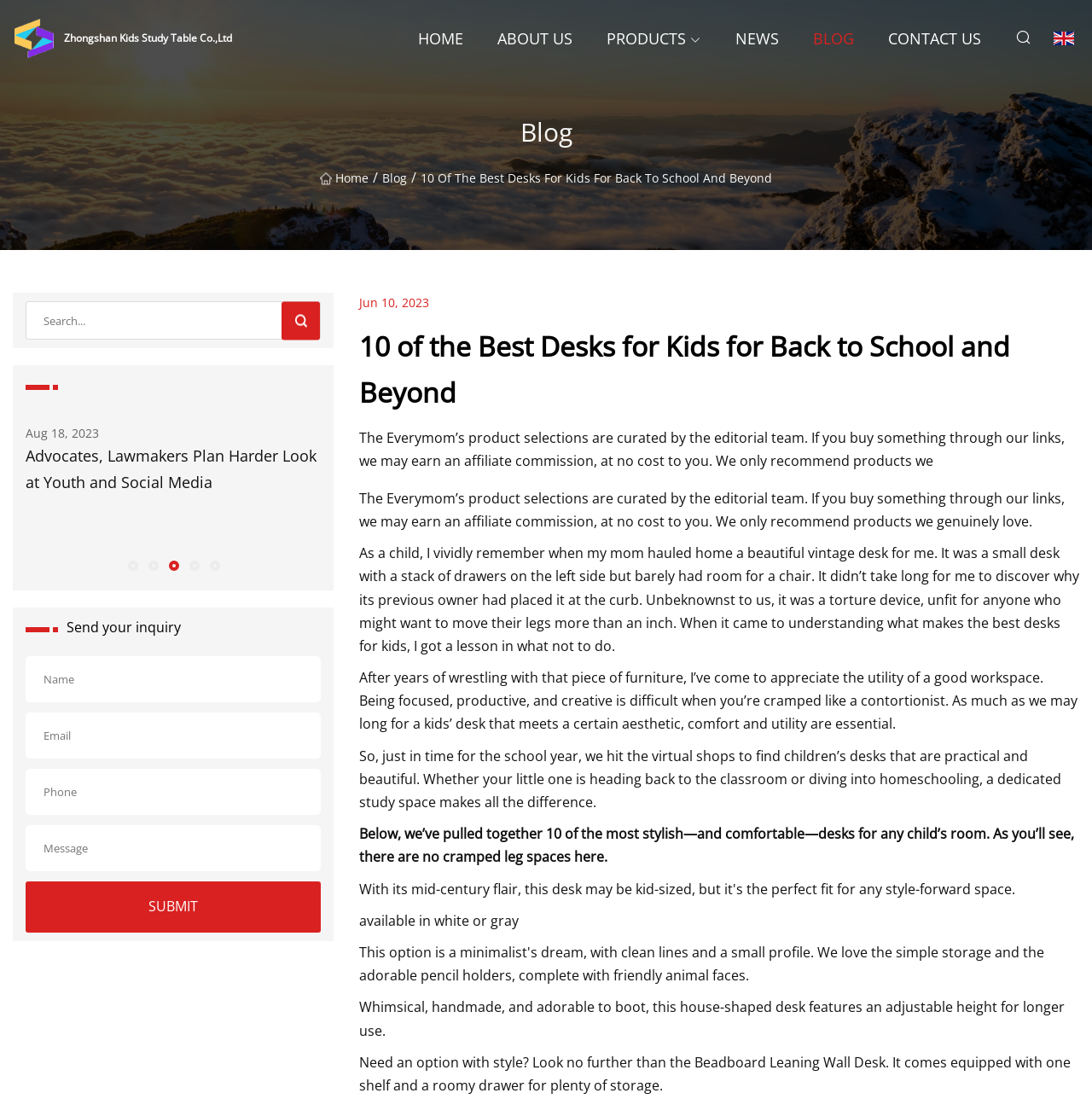Give an extensive and precise description of the webpage.

The webpage is about a blog post titled "10 of the Best Desks for Kids for Back to School and Beyond". At the top, there is a logo of Zhongshan Kids Study Table Co., Ltd. and a navigation menu with links to HOME, ABOUT US, PRODUCTS, NEWS, BLOG, and CONTACT US. 

Below the navigation menu, there is a large image that spans the entire width of the page, followed by a heading that reads "Blog". Underneath, there is a breadcrumb navigation with links to Home and Blog. 

The main content of the page starts with a title "10 Of The Best Desks For Kids For Back To School And Beyond" and a search bar on the left side. There are three groups of links, each with a title and a date, arranged horizontally. 

Below these links, there is a section with a title "10 of the Best Desks for Kids for Back to School and Beyond" and a series of paragraphs discussing the importance of a good workspace for kids. The text is divided into several sections, each with a different topic, such as the author's personal experience with a bad desk, the importance of comfort and utility, and the introduction to the list of recommended desks.

The page also has a section with a form to send an inquiry, with fields for name, email, phone, and message. There is a submit button at the bottom of the form. 

Throughout the page, there are several buttons to navigate through a slideshow, but the images are not described in the accessibility tree.